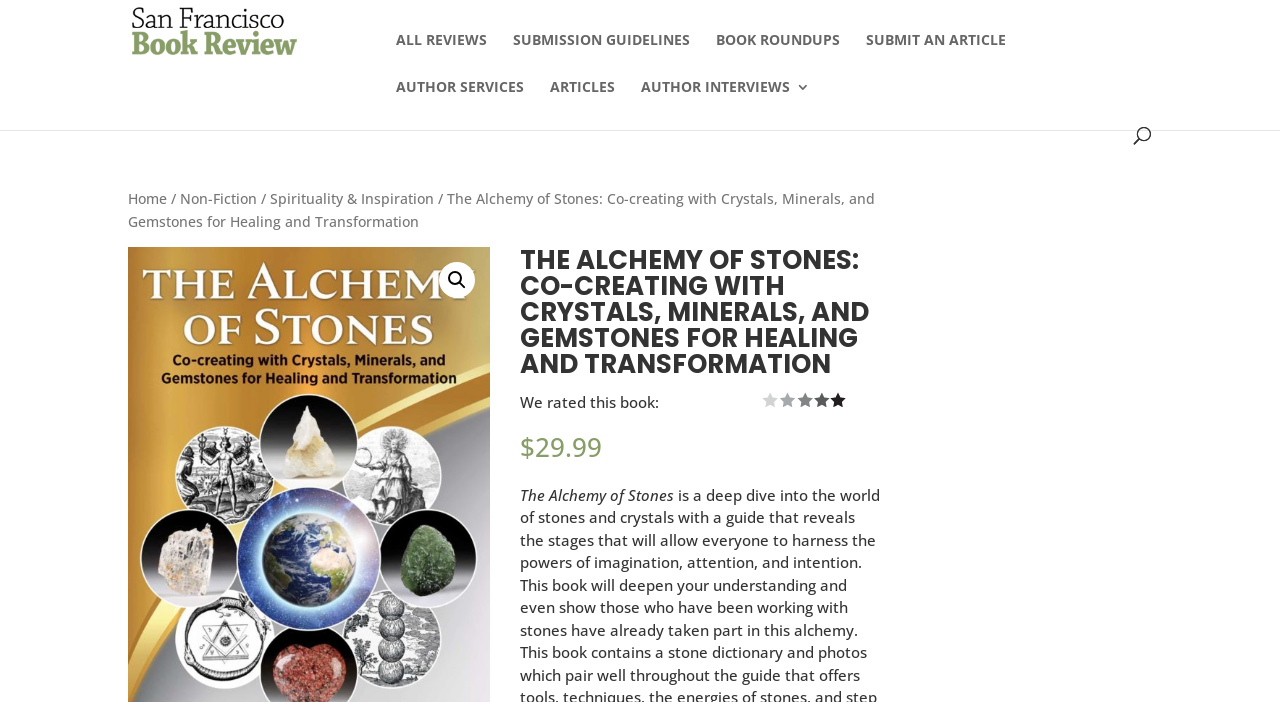Please identify the bounding box coordinates of the element that needs to be clicked to execute the following command: "Submit an article". Provide the bounding box using four float numbers between 0 and 1, formatted as [left, top, right, bottom].

[0.677, 0.047, 0.786, 0.114]